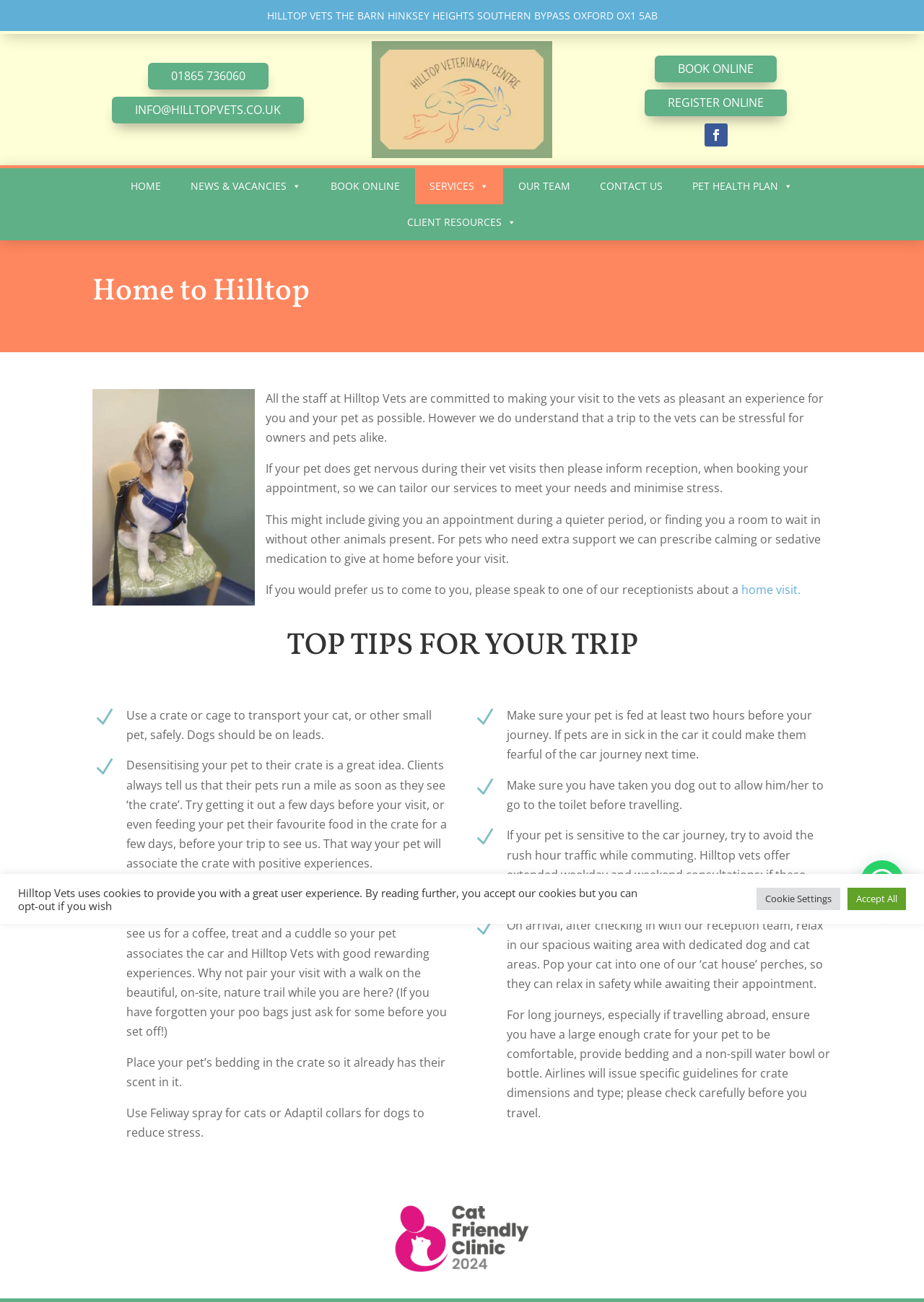Please locate the UI element described by "Home" and provide its bounding box coordinates.

[0.126, 0.129, 0.19, 0.157]